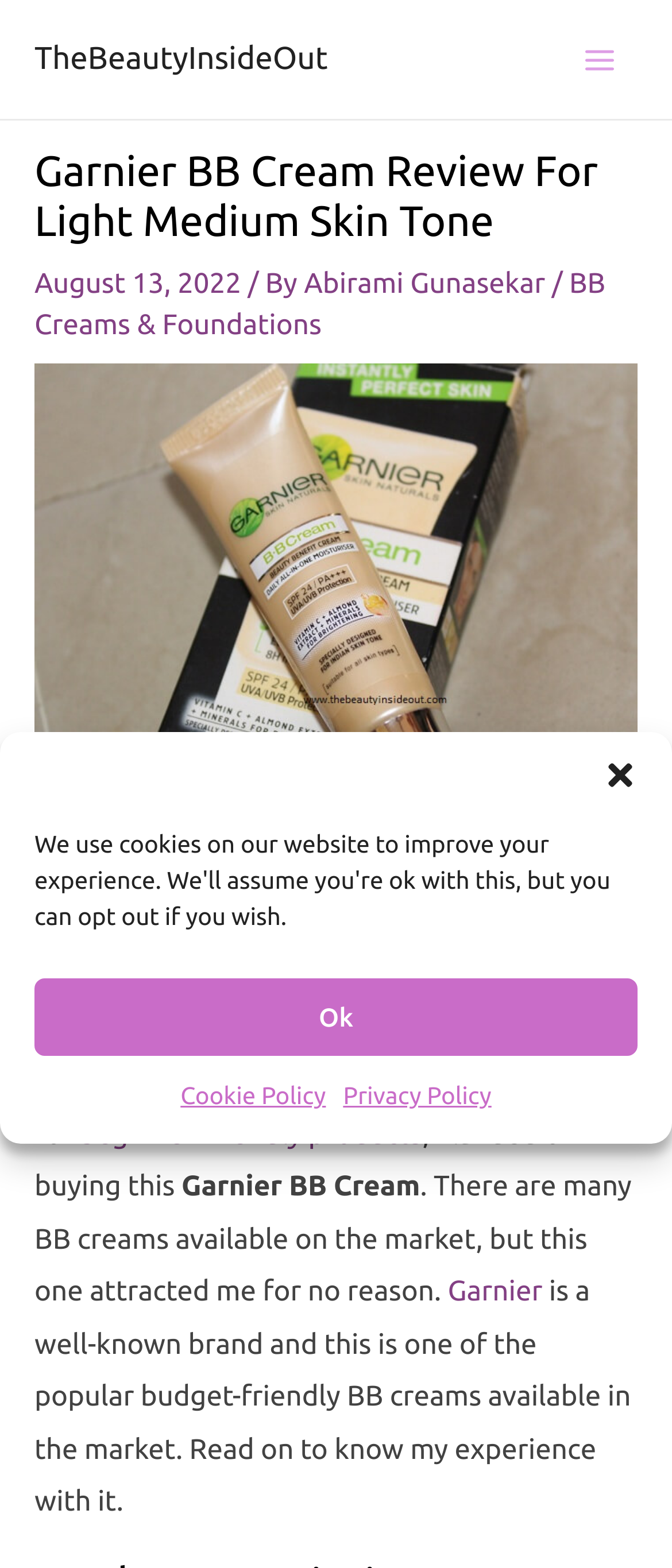What is the main heading of this webpage? Please extract and provide it.

Garnier BB Cream Review For Light Medium Skin Tone